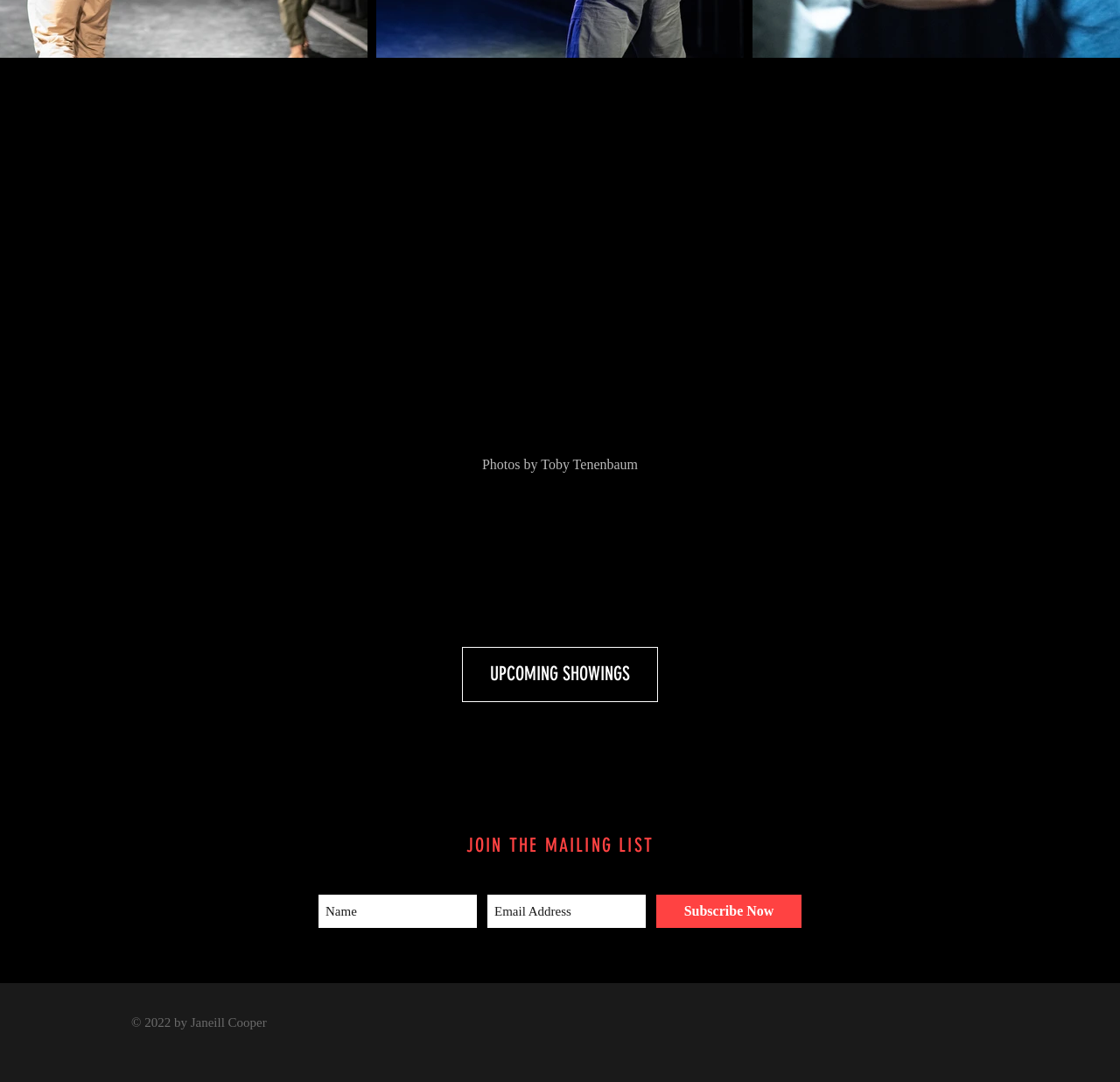Respond to the question below with a single word or phrase:
What is the purpose of the 'Slideshow' region?

Mailing list subscription